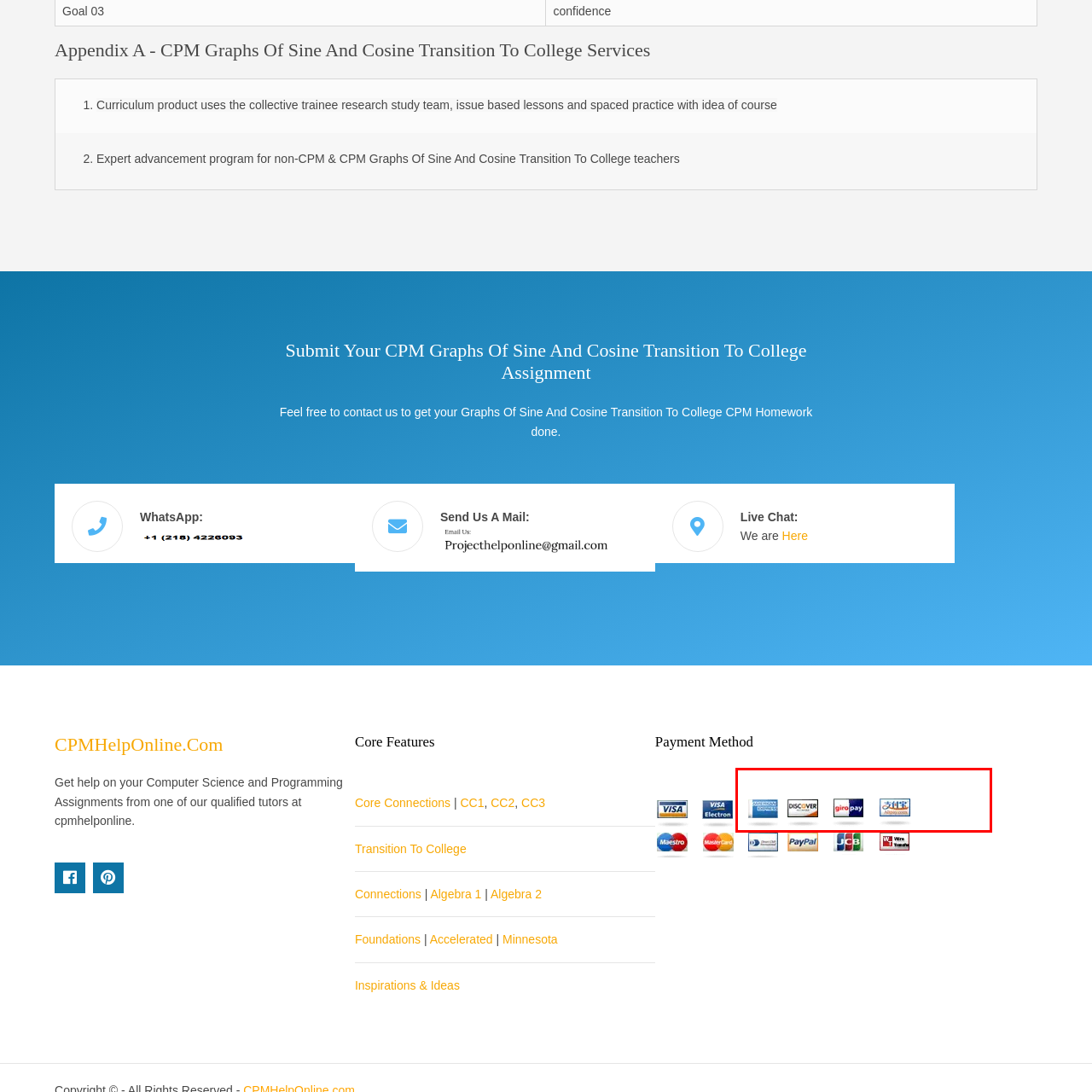Examine the image indicated by the red box and respond with a single word or phrase to the following question:
What type of transaction does giropay facilitate?

Direct bank transfers